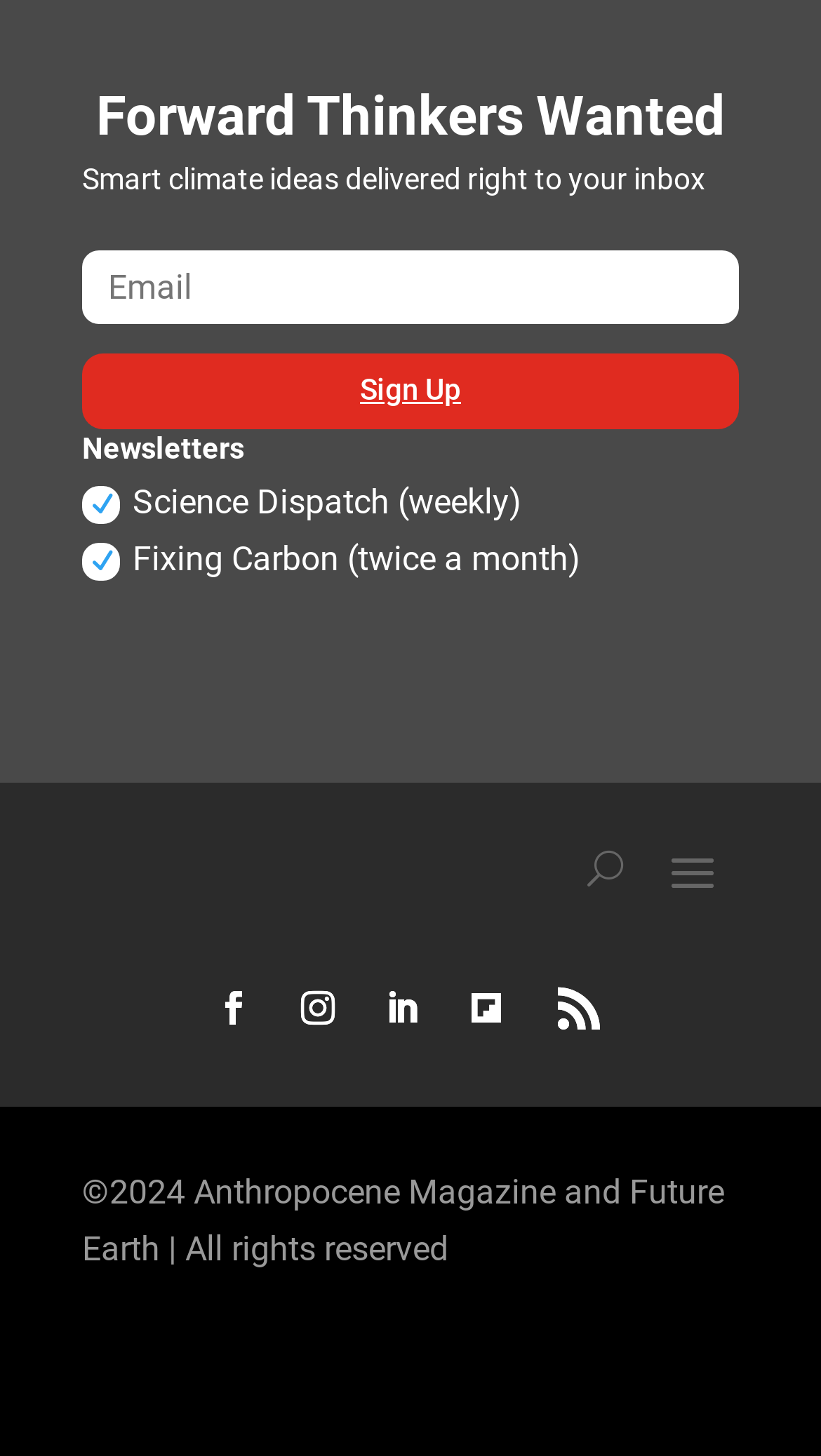Determine the bounding box coordinates of the element that should be clicked to execute the following command: "Click on Science Dispatch newsletter".

[0.162, 0.331, 0.636, 0.359]